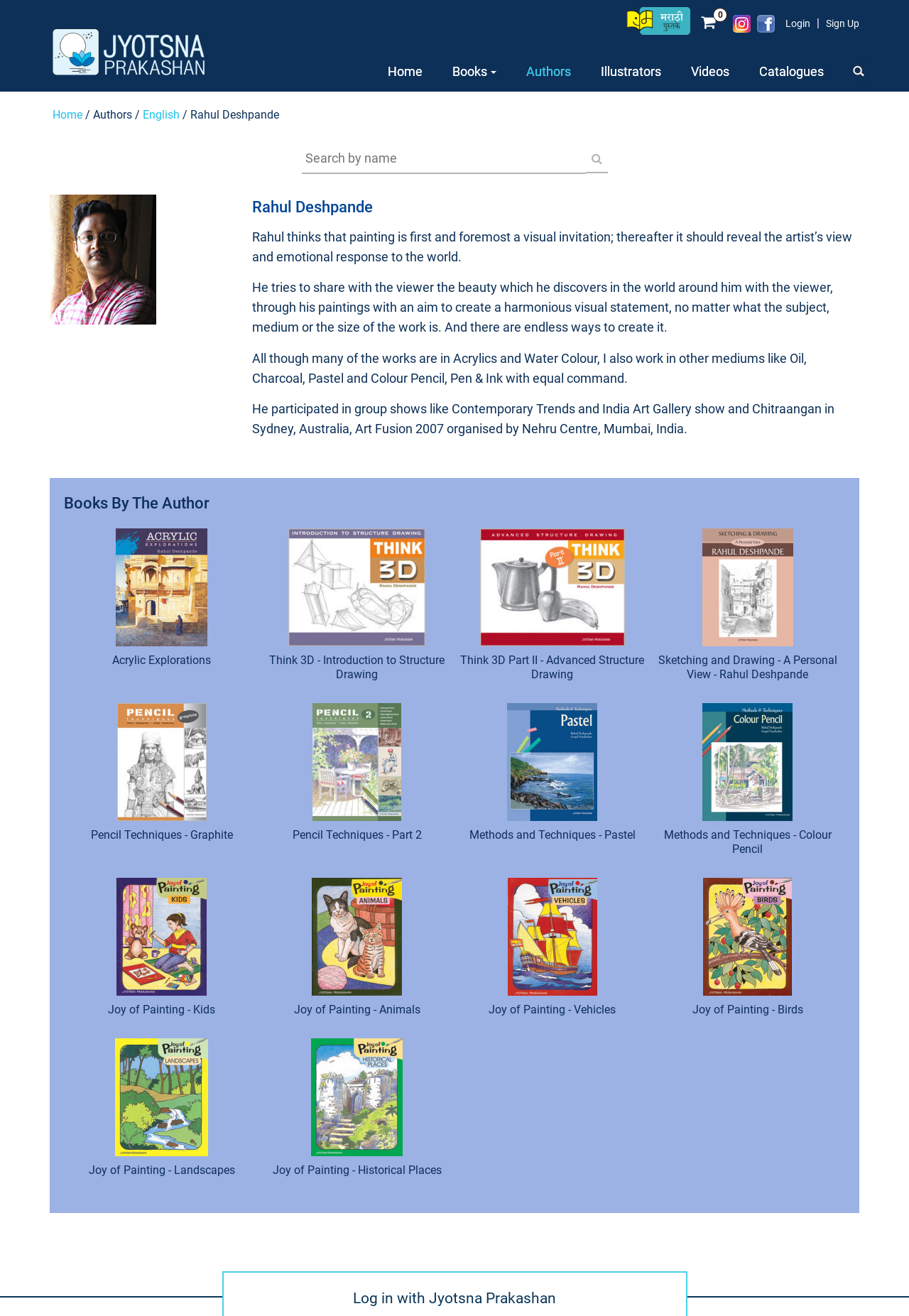Respond to the question below with a single word or phrase:
What type of books does the author write?

Art books and children’s literature